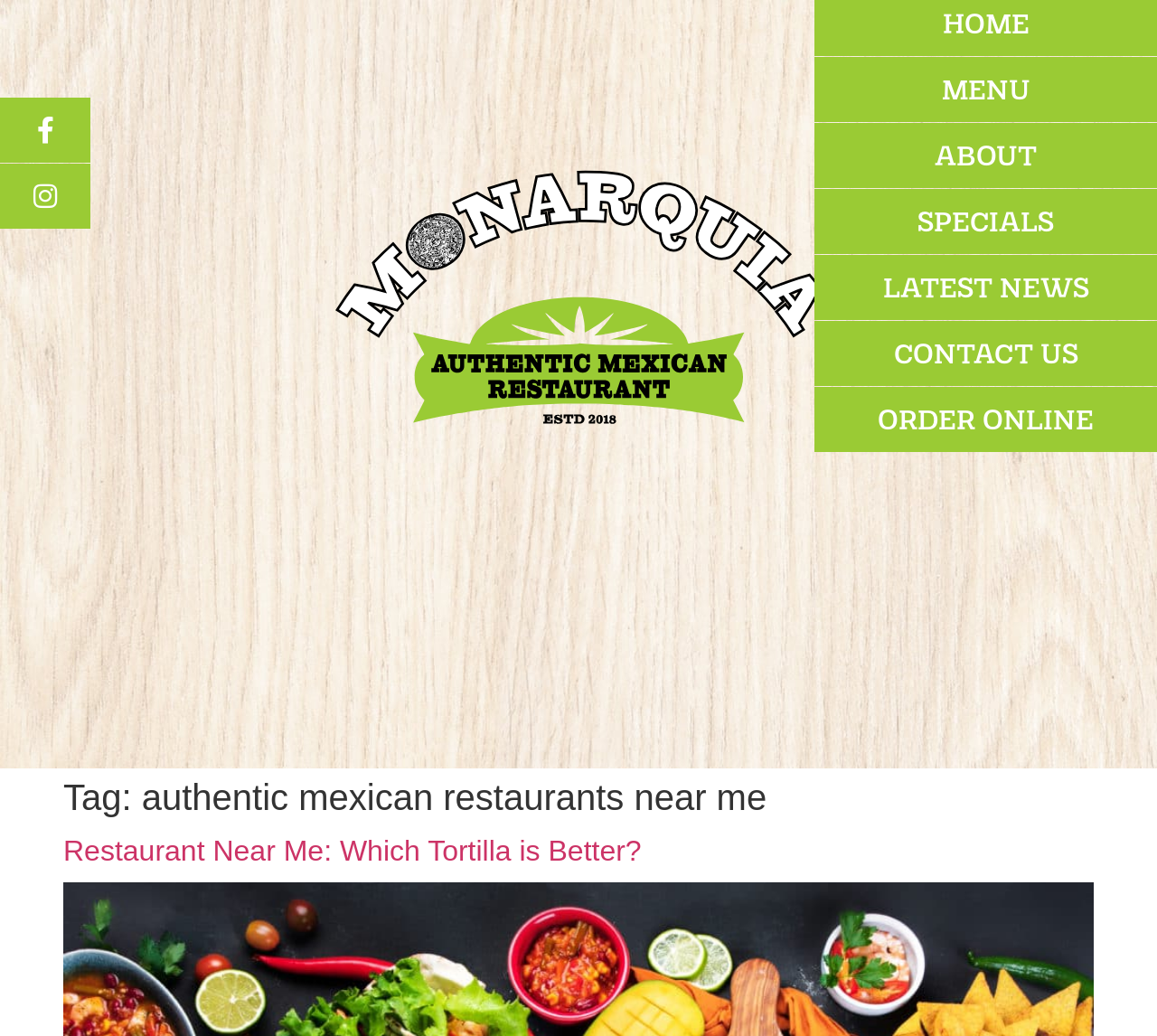Determine the bounding box coordinates of the clickable element to complete this instruction: "read the latest news". Provide the coordinates in the format of four float numbers between 0 and 1, [left, top, right, bottom].

[0.704, 0.246, 1.0, 0.309]